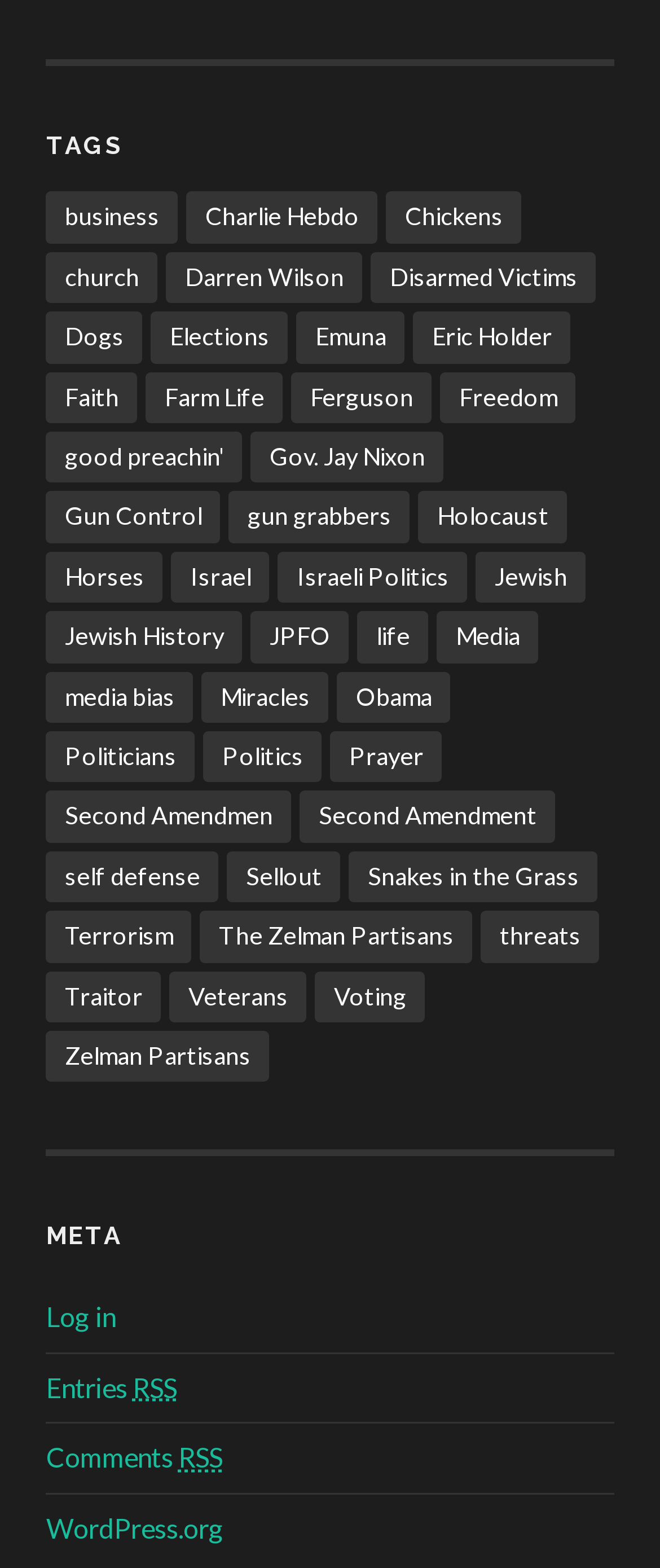Respond with a single word or phrase:
What is the last link at the bottom of the page?

WordPress.org